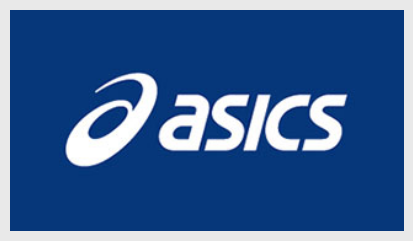What is the color of the background of the logo?
Refer to the image and answer the question using a single word or phrase.

rich blue